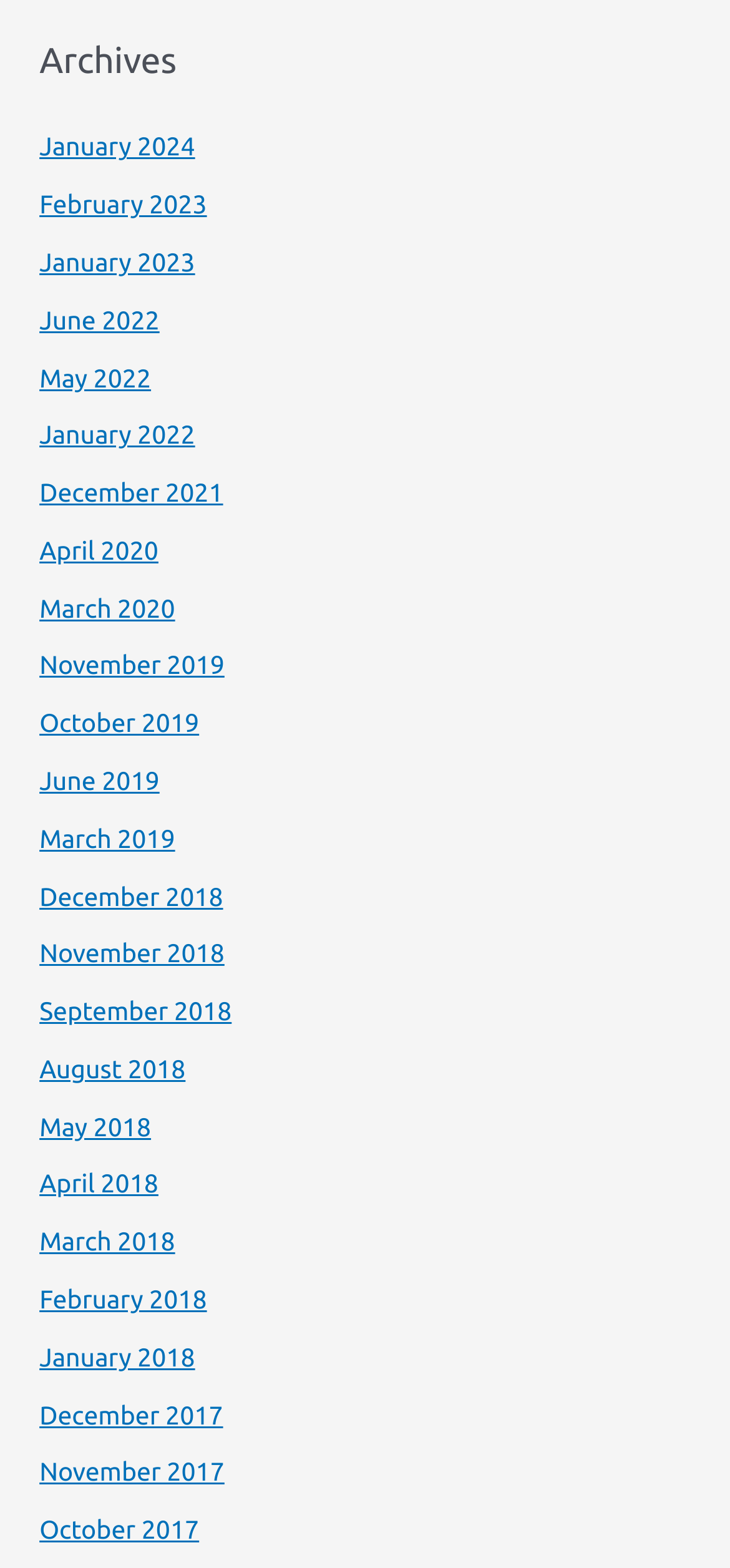Show the bounding box coordinates of the element that should be clicked to complete the task: "go to February 2023 page".

[0.054, 0.121, 0.283, 0.14]